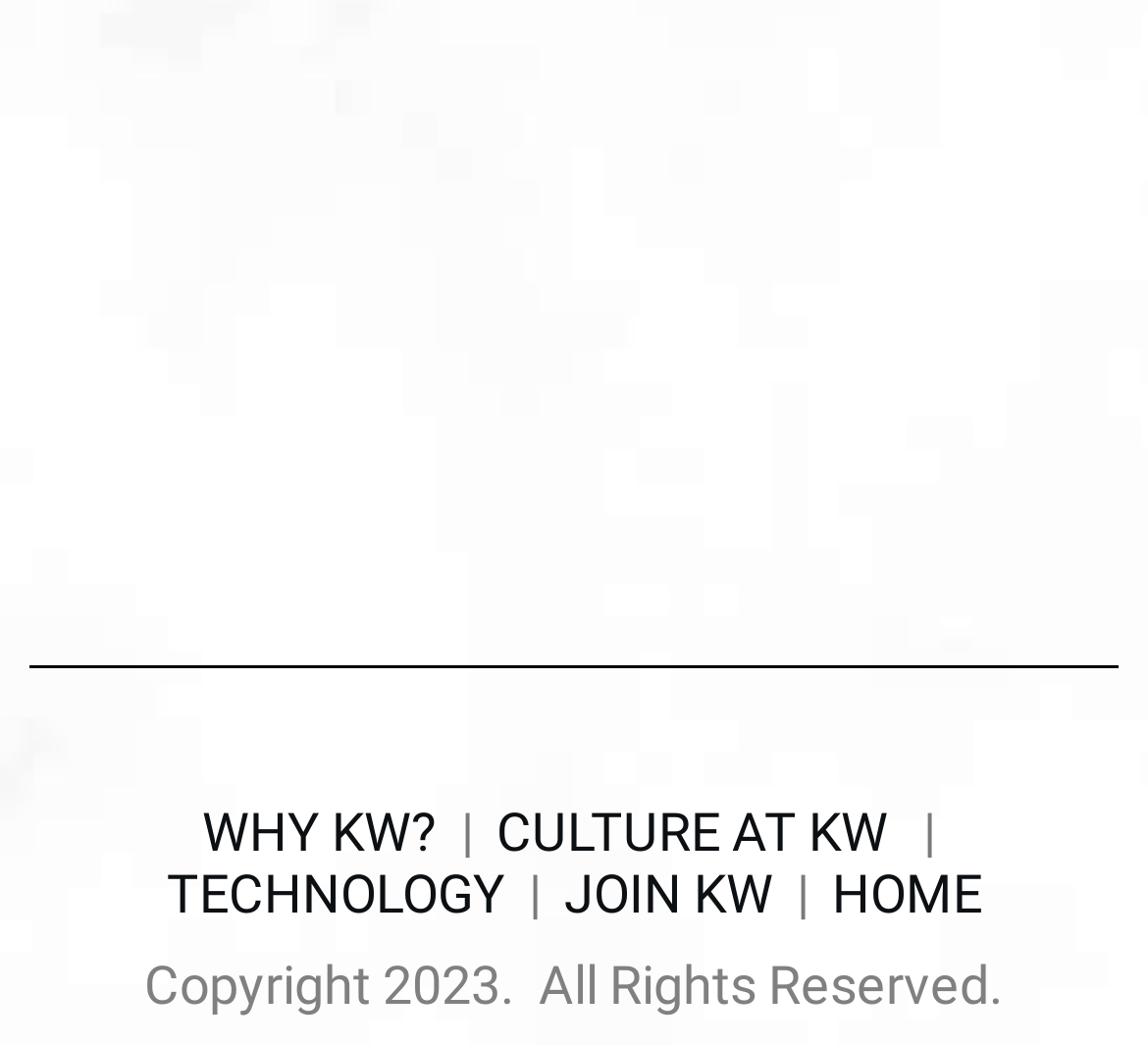Respond to the following question using a concise word or phrase: 
What is the first link in the top navigation bar?

WHY KW?